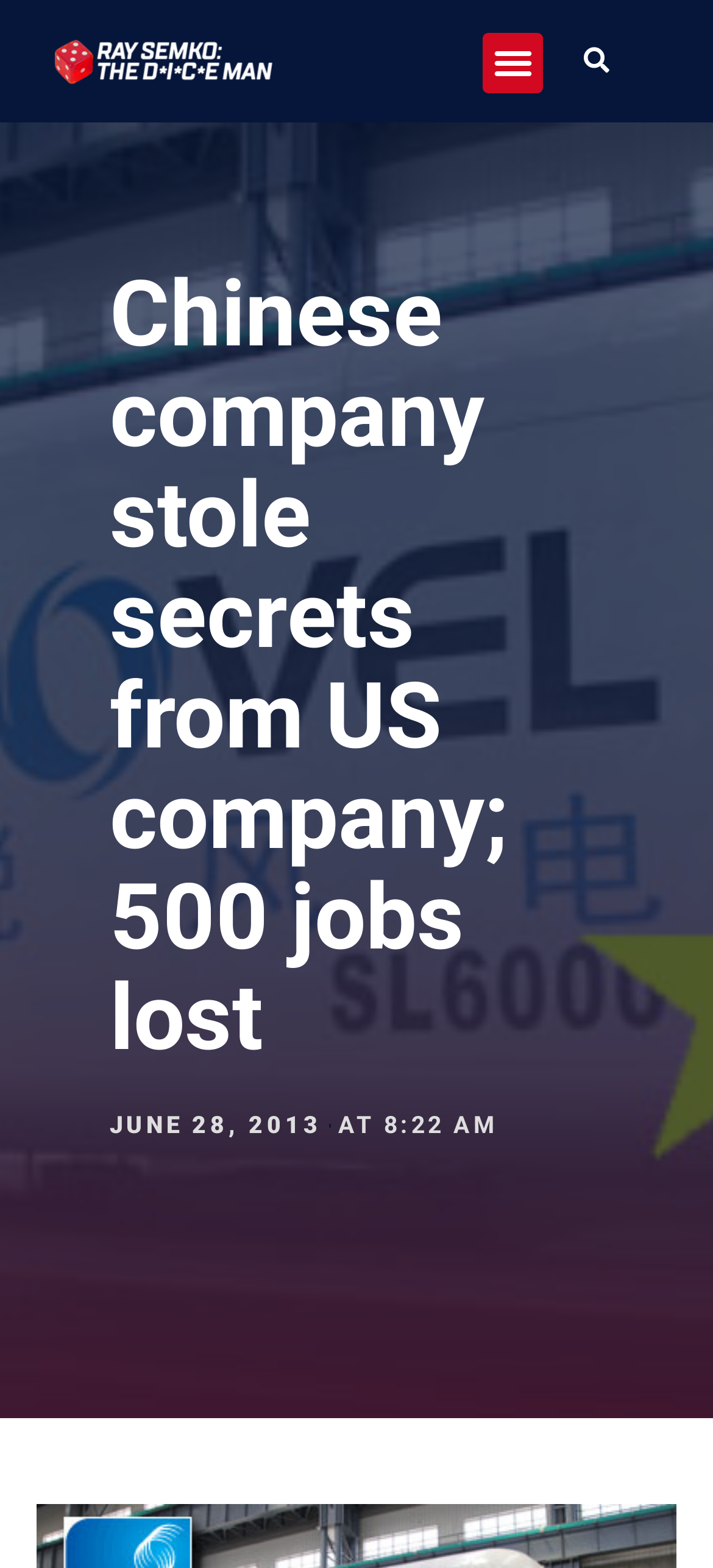Is there a link to a specific date on the page?
From the details in the image, provide a complete and detailed answer to the question.

I found a link element with the text 'JUNE 28, 2013' which suggests that it is a link to a specific date.